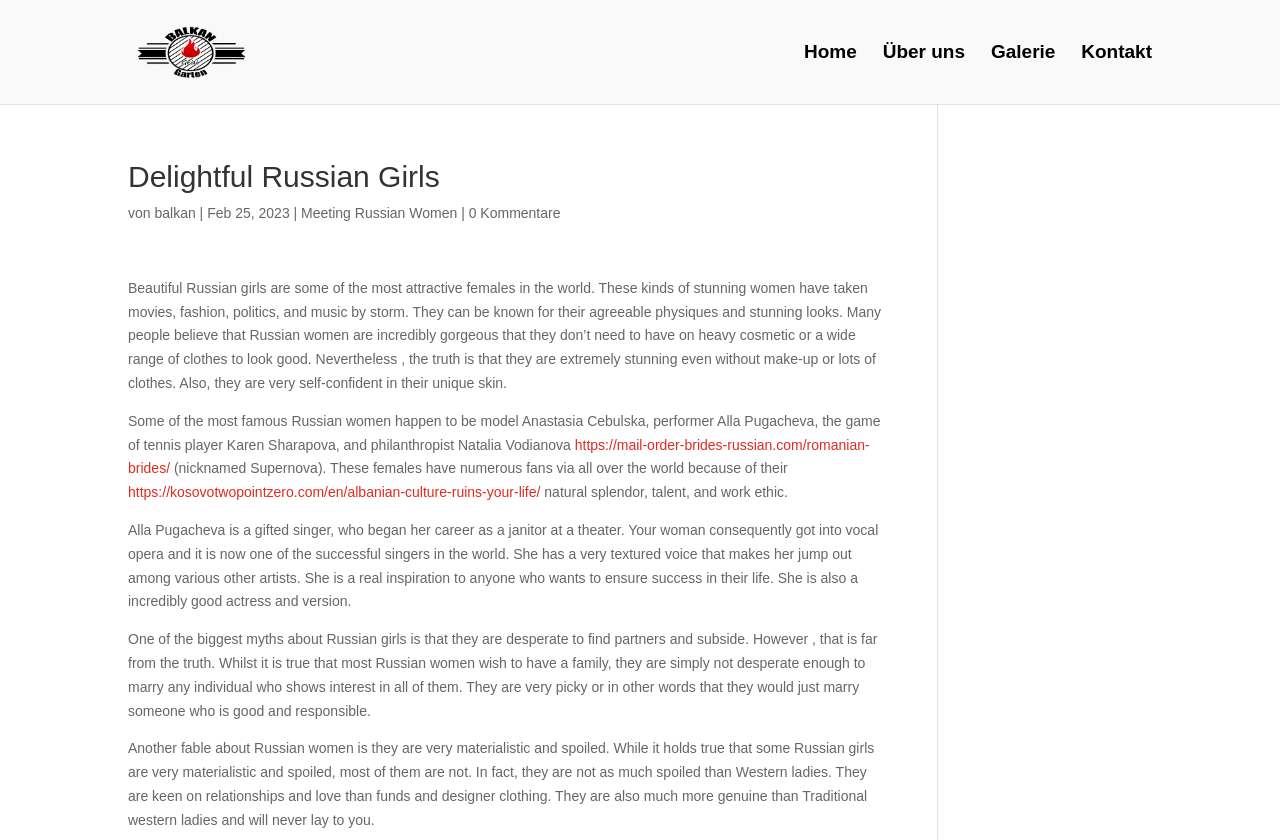Please provide the main heading of the webpage content.

Delightful Russian Girls